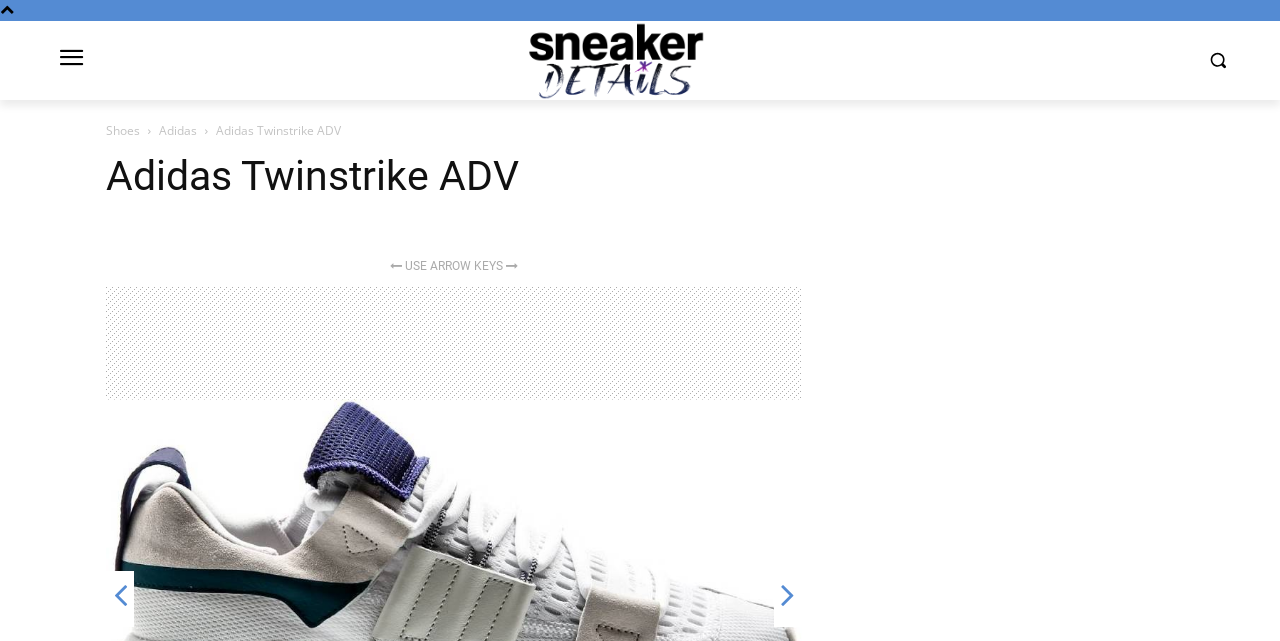Articulate a detailed summary of the webpage's content and design.

The webpage is about Adidas Twinstrike ADV shoes, providing reviews and reasons to buy. At the top left corner, there is a logo link with an image, and to its right, a search button with a small icon. Below the logo, there are three links: "Shoes", "Adidas", and a header with the title "Adidas Twinstrike ADV". 

The main title "Adidas Twinstrike ADV" is also a heading, positioned slightly below the links. Underneath the title, there is a static text "USE ARROW KEYS". 

At the bottom of the page, there are two links, one on the left and one on the right, with no descriptive text. In the middle of the page, there is a complementary section that spans across the width of the page, but its content is not described.